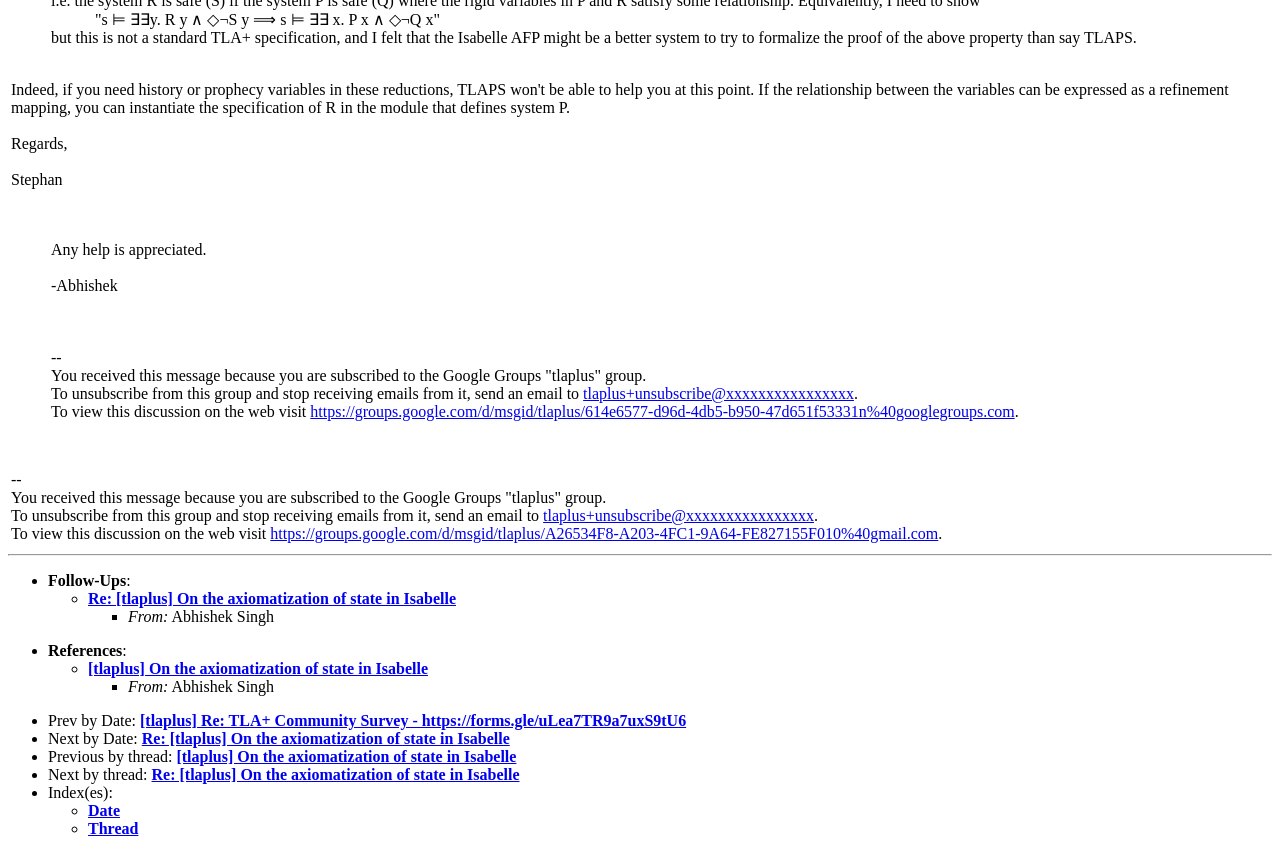What is the purpose of the link 'https://groups.google.com/d/msgid/tlaplus/614e6577-d96d-4db5-b950-47d651f53331n%40googlegroups.com'?
Based on the image, answer the question with a single word or brief phrase.

To view the discussion on the web